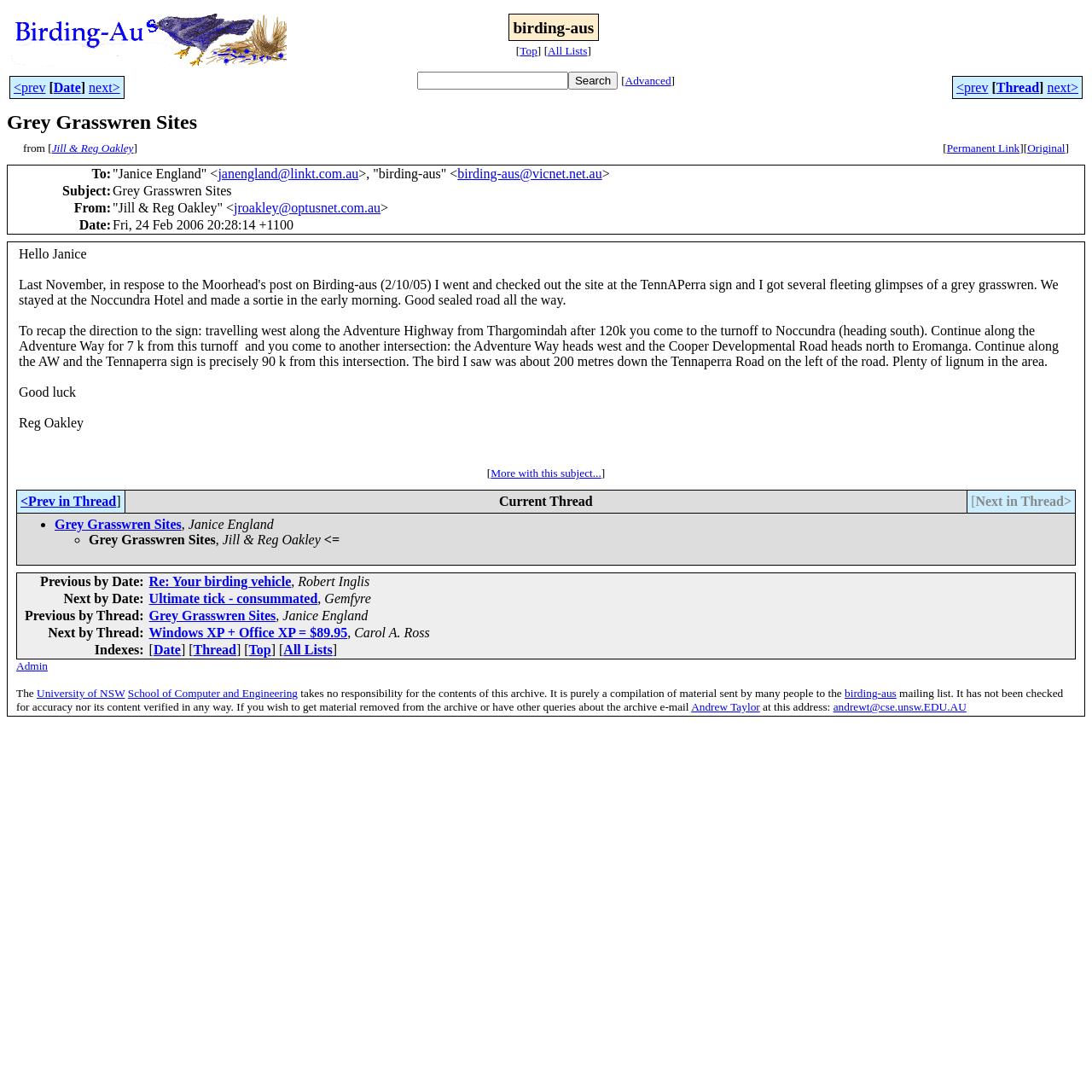Find the bounding box coordinates for the area that must be clicked to perform this action: "Learn about what is CPI".

None